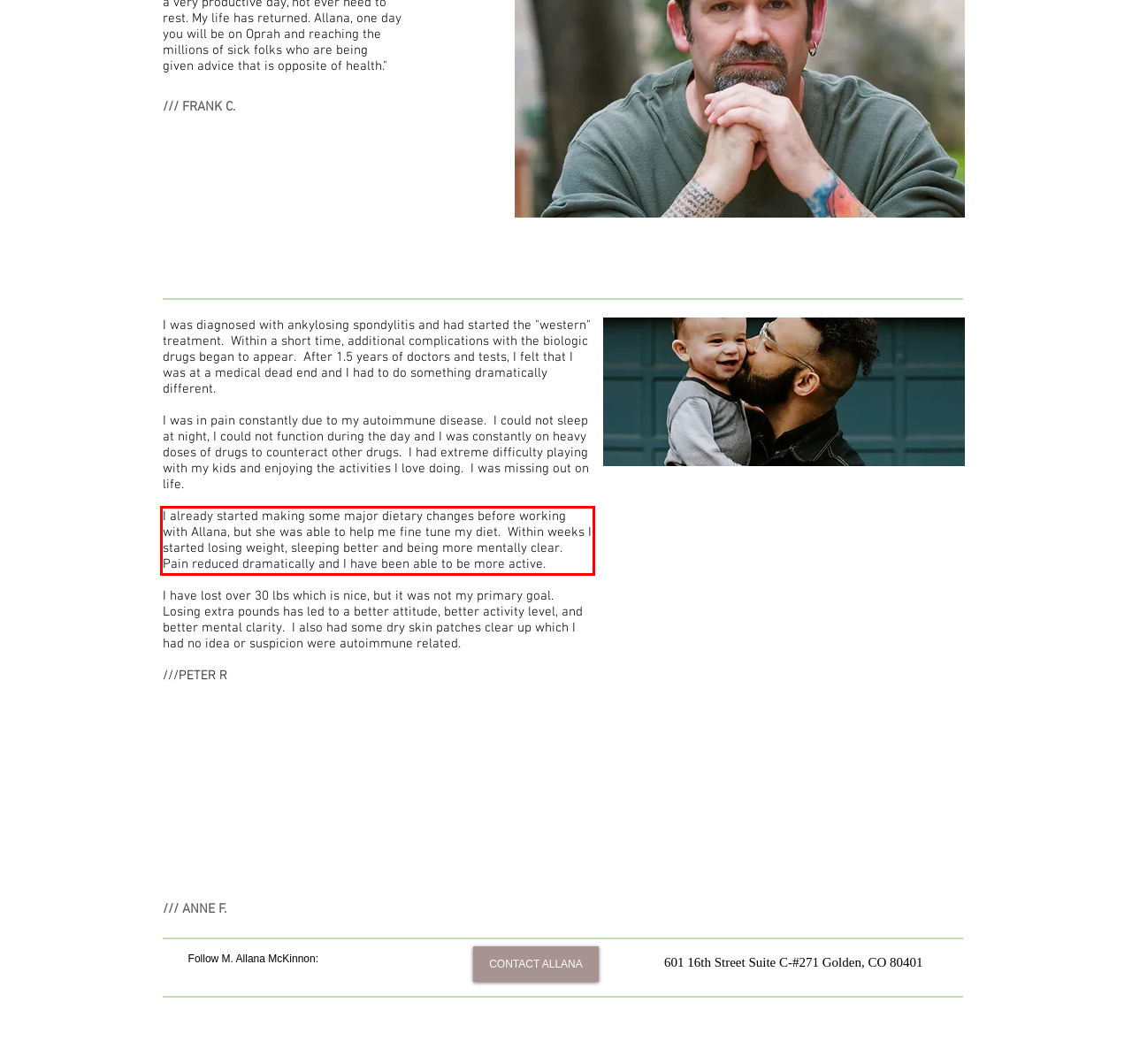You have a screenshot of a webpage with a red bounding box. Identify and extract the text content located inside the red bounding box.

I already started making some major dietary changes before working with Allana, but she was able to help me fine tune my diet. Within weeks I started losing weight, sleeping better and being more mentally clear. Pain reduced dramatically and I have been able to be more active.